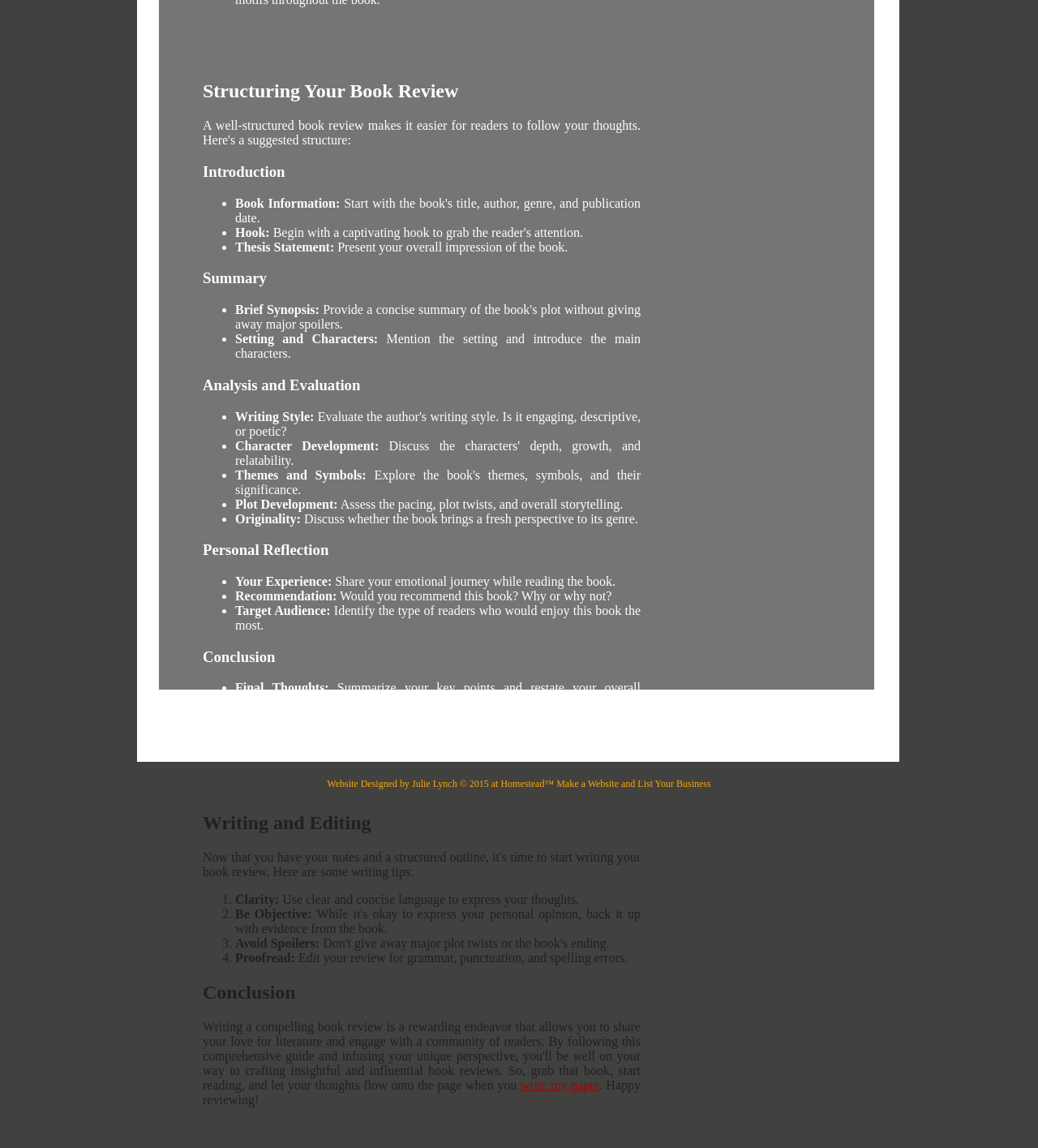Respond with a single word or phrase to the following question: What is the final step in writing a book review?

Proofread